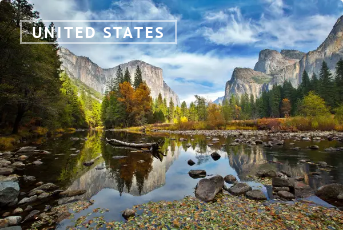Respond to the question below with a single word or phrase: What is the terrain on either side of the river?

Towering cliffs